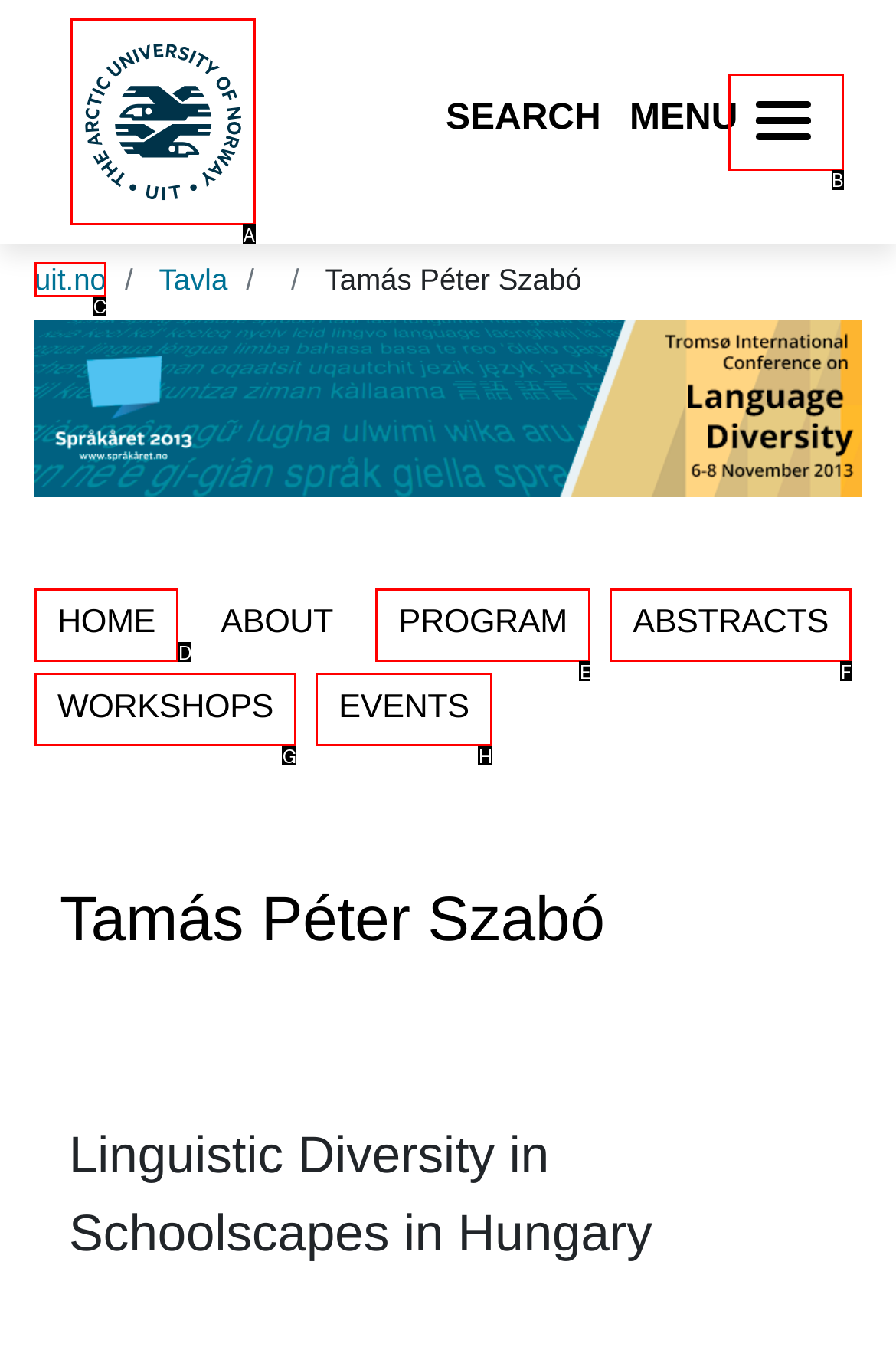Point out the HTML element I should click to achieve the following task: go to UiT homepage Provide the letter of the selected option from the choices.

A